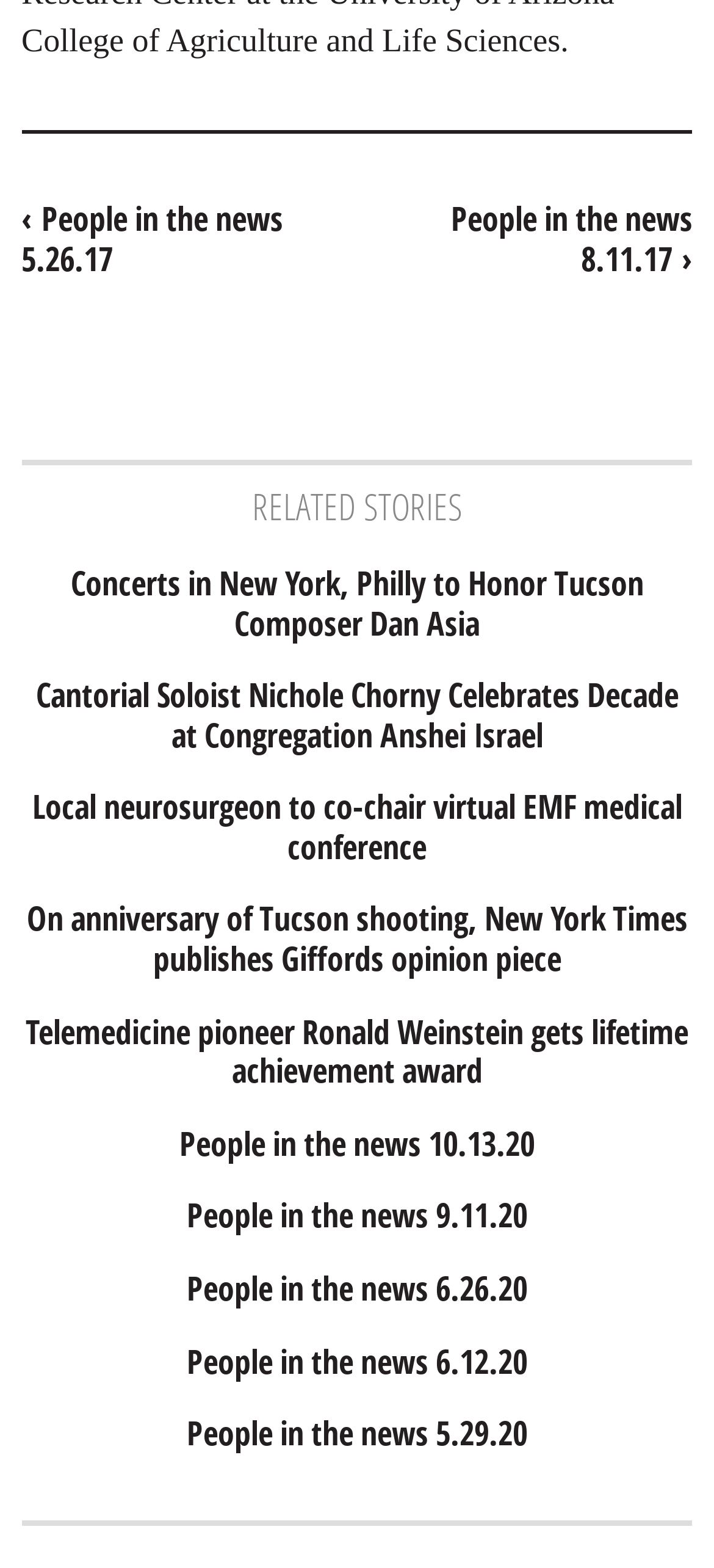Please find the bounding box coordinates of the section that needs to be clicked to achieve this instruction: "Browse news about People in the news 10.13.20".

[0.03, 0.717, 0.97, 0.742]